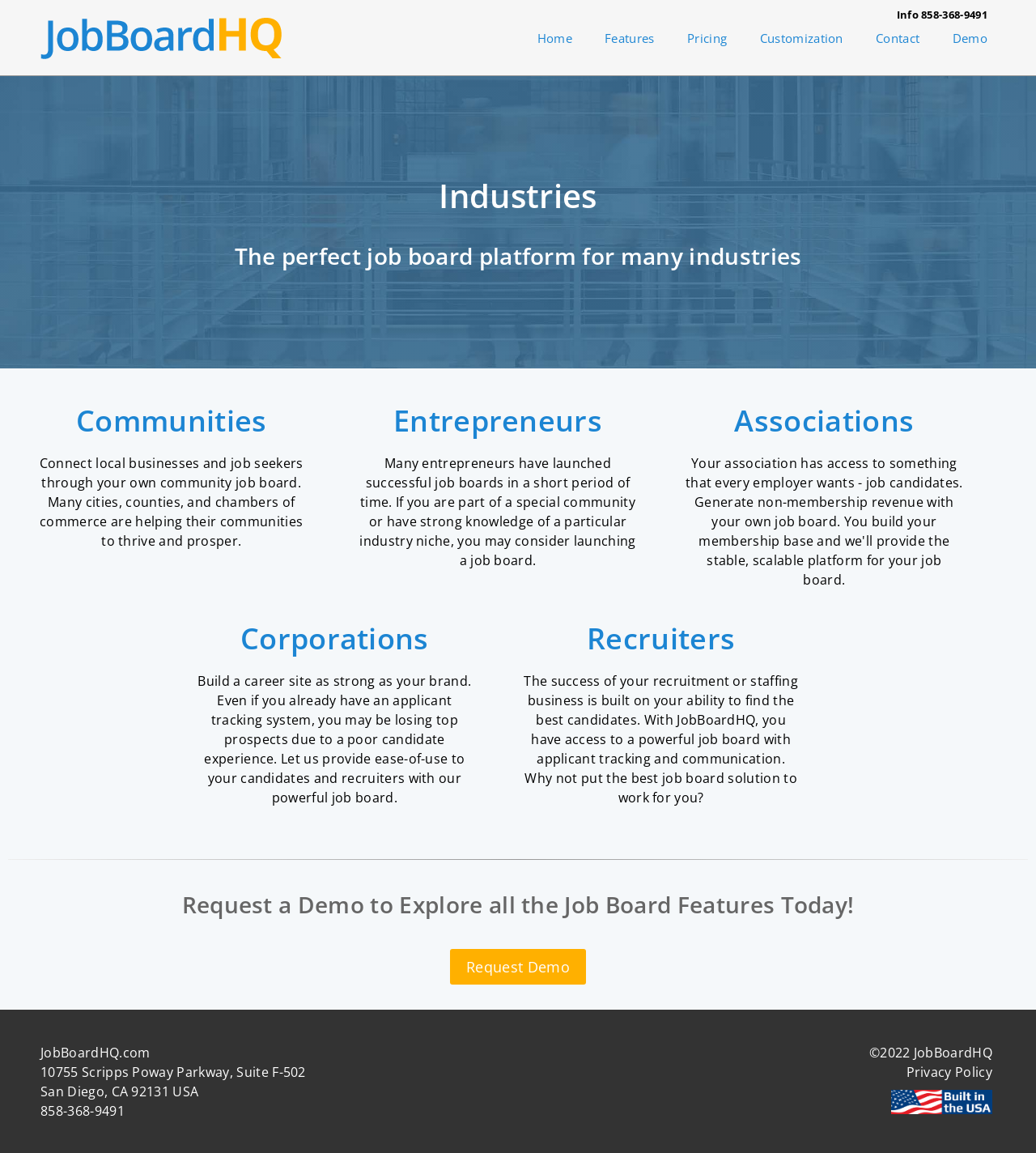Please provide the bounding box coordinates in the format (top-left x, top-left y, bottom-right x, bottom-right y). Remember, all values are floating point numbers between 0 and 1. What is the bounding box coordinate of the region described as: alt="JobBoardHQ"

[0.039, 0.024, 0.273, 0.039]